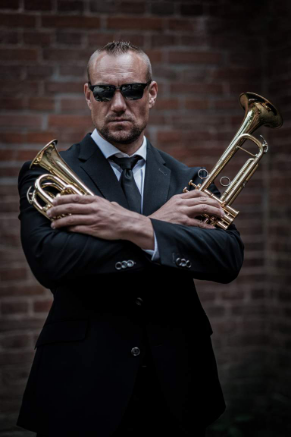Offer a comprehensive description of the image.

The image features a confident musician, dressed in a sleek black suit and sunglasses, standing against a rustic brick wall. He cradles two trumpets, one in each arm, showcasing his dual talents as he strikes a bold and assertive pose. This powerful stance not only highlights his musicianship but also adds a touch of style and charisma to the scene. The dim lighting and serious expression enhance the artistic vibe, making him appear both sophisticated and passionate about his craft. This visual representation aligns perfectly with the offerings of remote online sessions for album recordings, indicating his expertise in providing professional musical services.